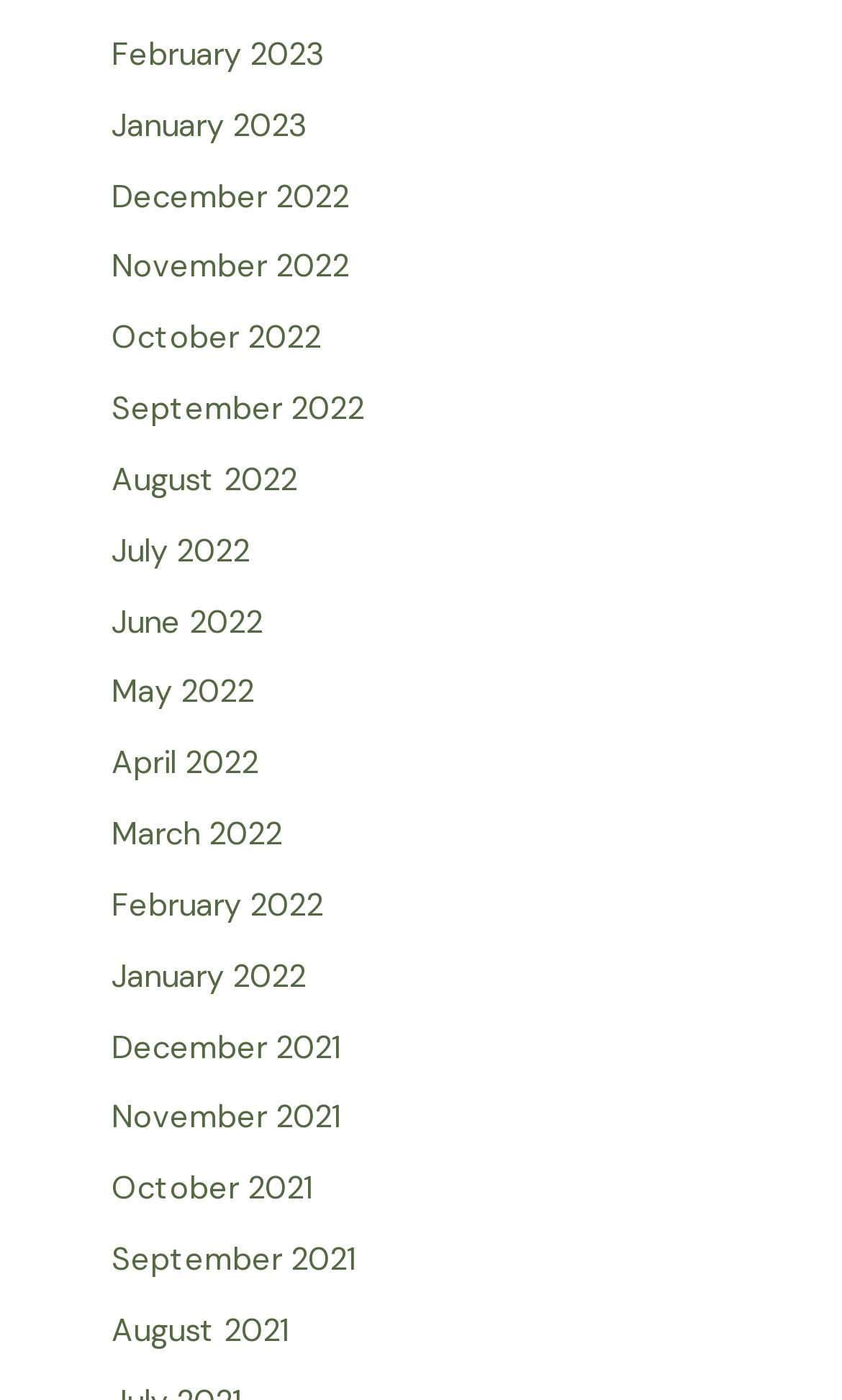Based on the image, provide a detailed response to the question:
Are the months listed in chronological order?

I examined the list of links and found that the months are listed in chronological order, from the latest month (February 2023) to the earliest month (August 2021).